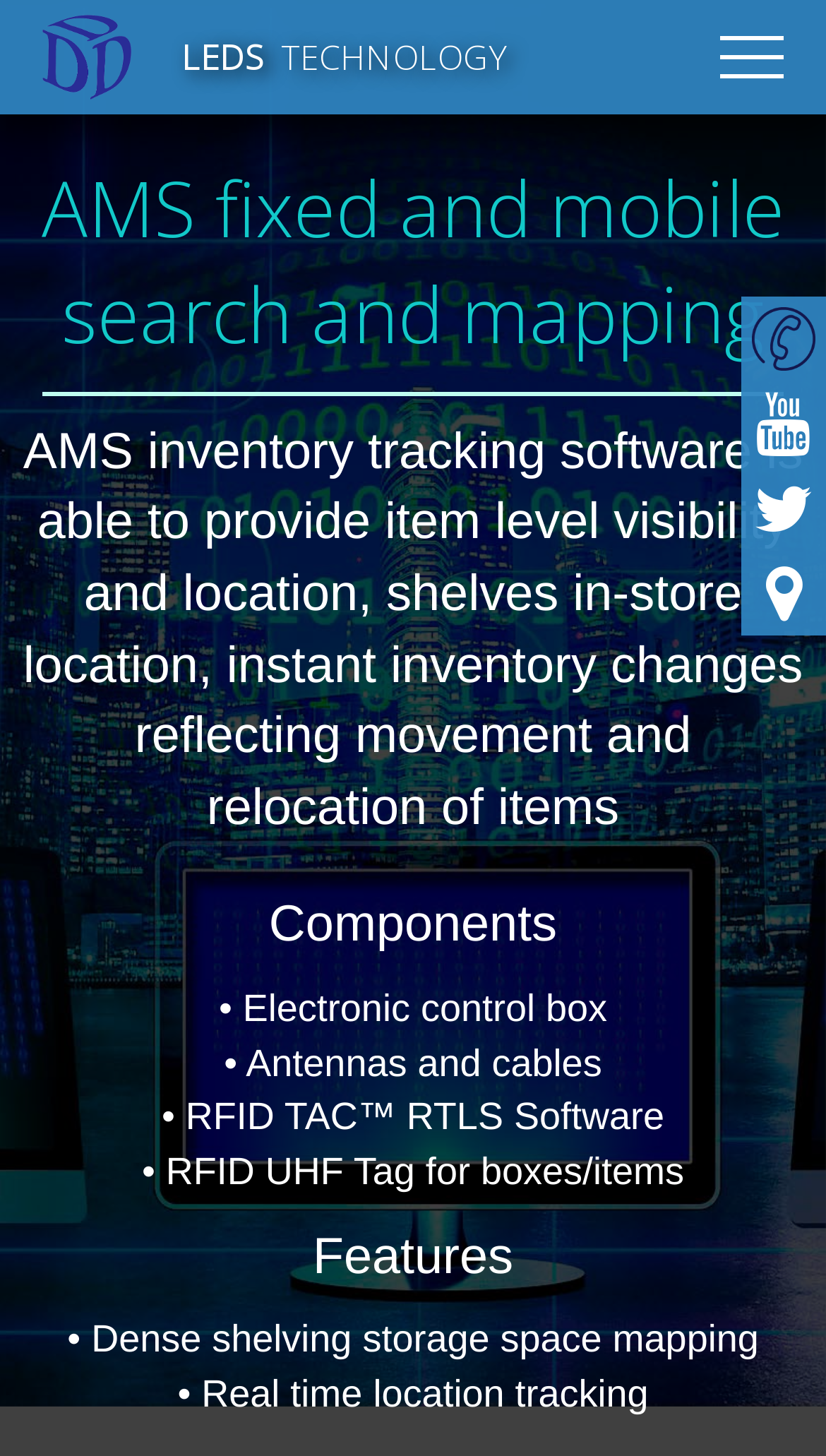What is the benefit of dense shelving storage space mapping?
Please give a detailed and elaborate explanation in response to the question.

Based on the webpage, I can see that dense shelving storage space mapping is a feature of the AMS inventory tracking software. This feature likely helps in efficient storage and organization of items in a warehouse or storage space.